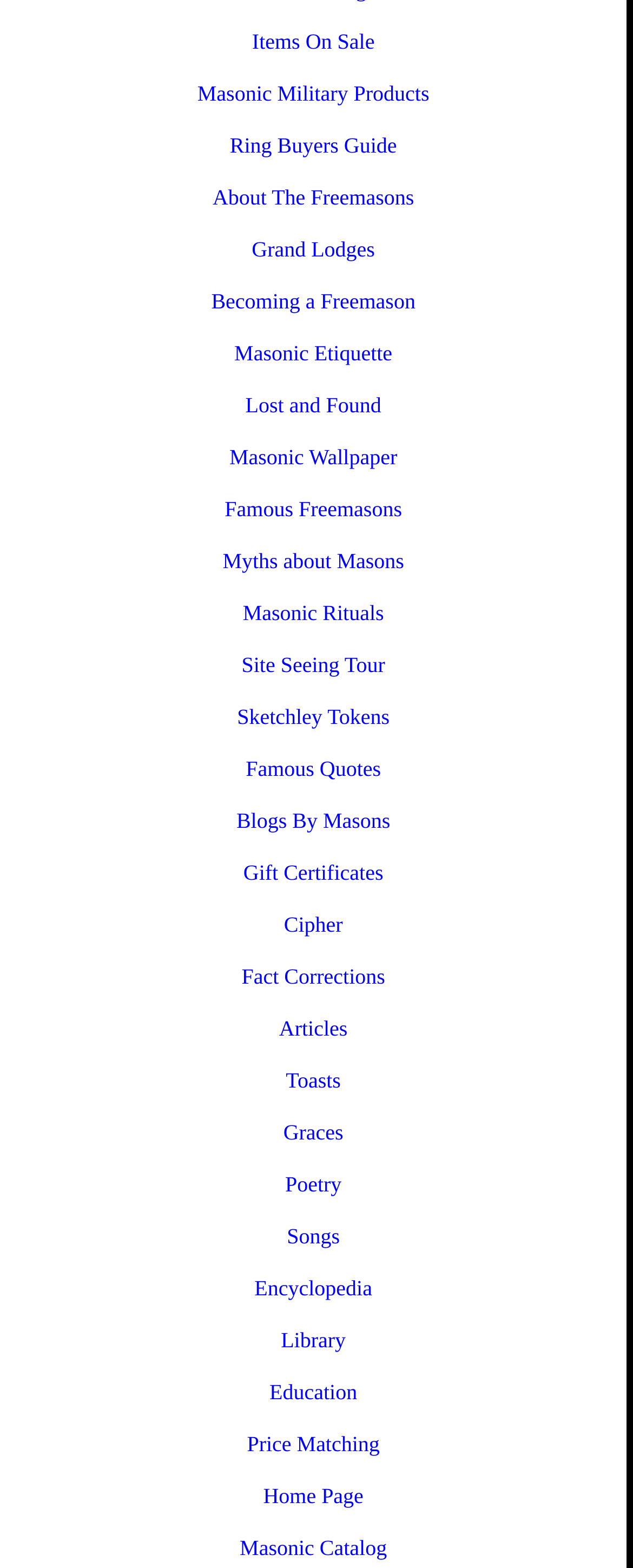What is the last link on the webpage?
Answer with a single word or phrase by referring to the visual content.

Masonic Catalog